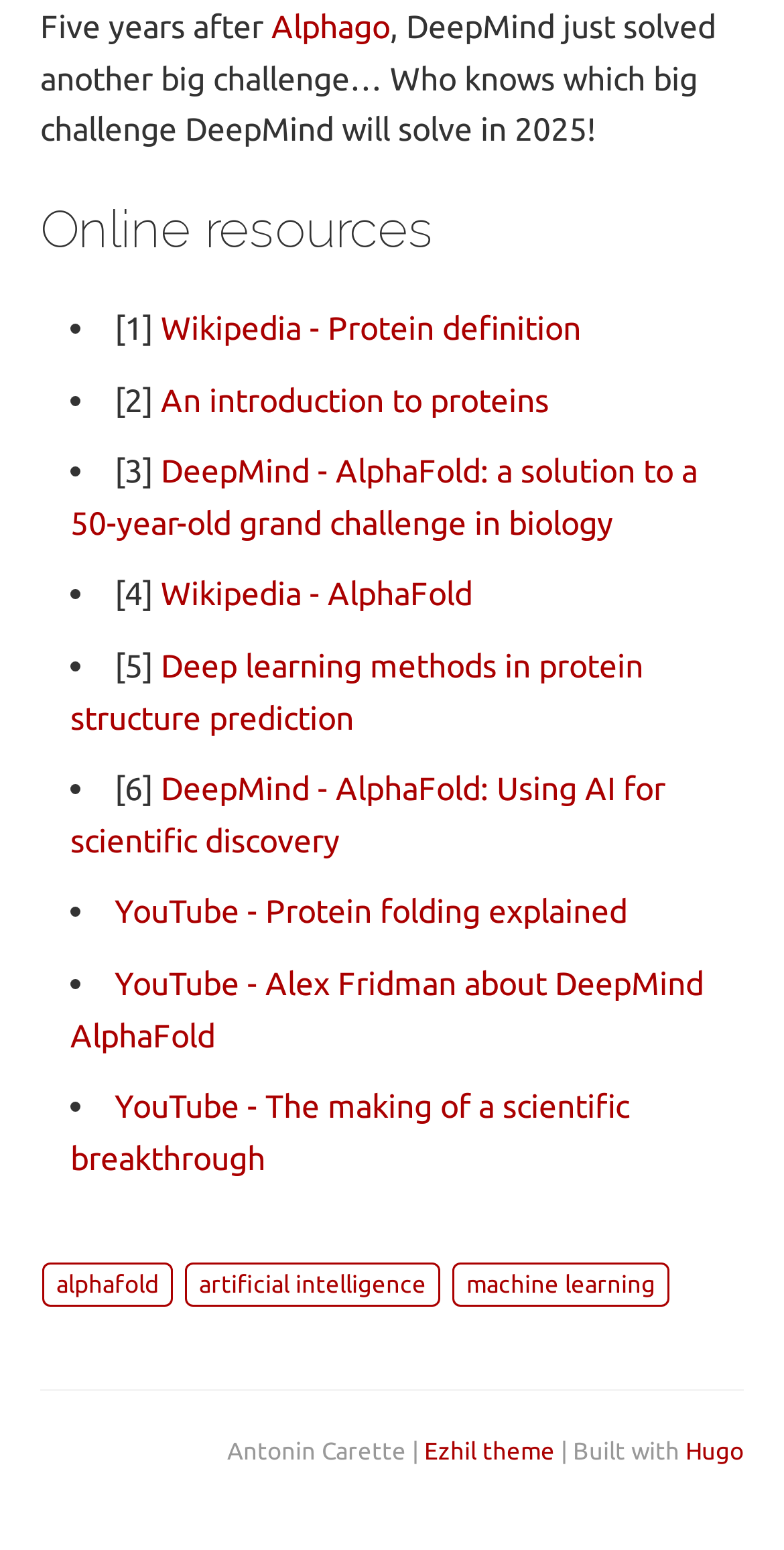Determine the coordinates of the bounding box for the clickable area needed to execute this instruction: "View Diseases".

None